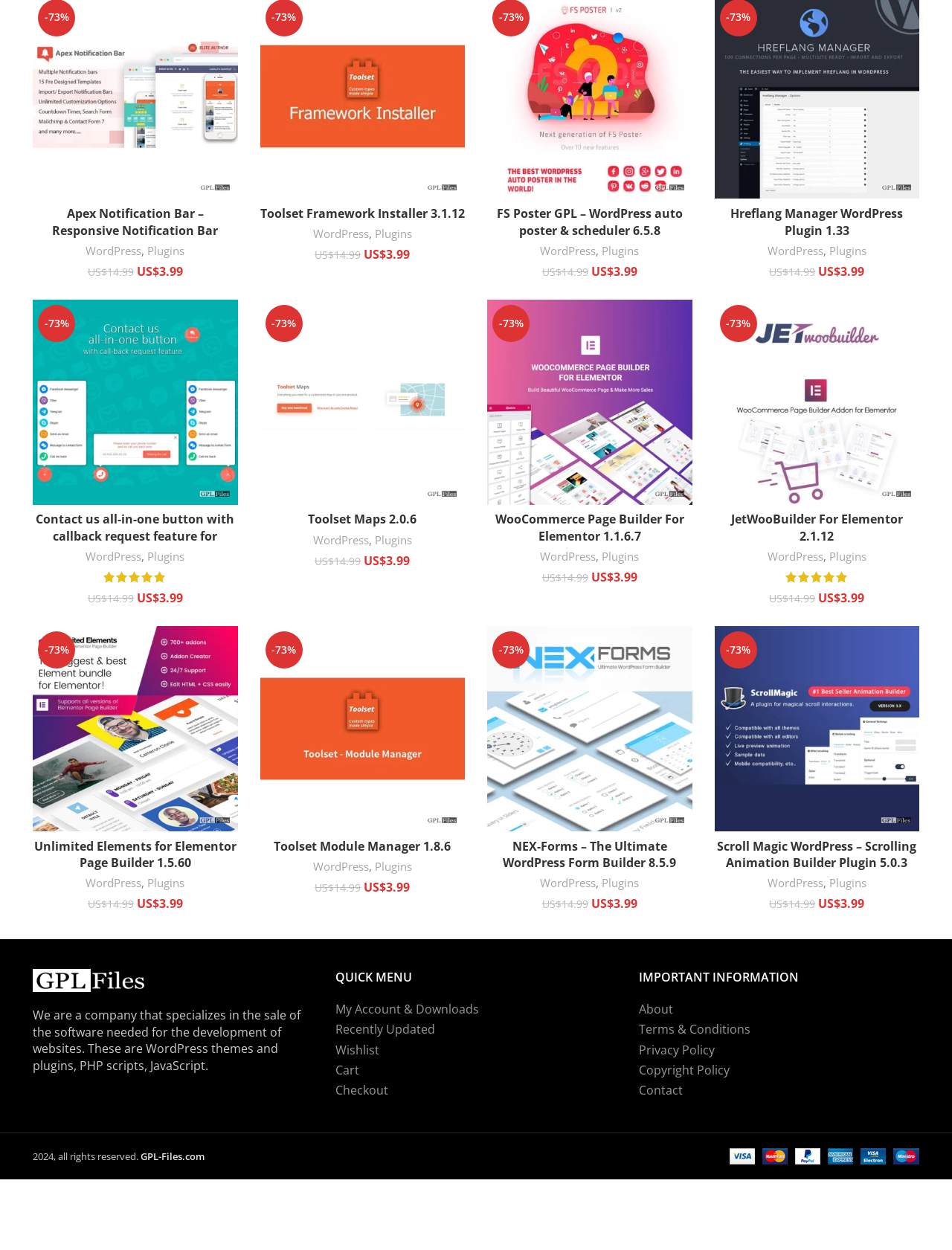Please find the bounding box coordinates of the clickable region needed to complete the following instruction: "Read the article by Epicurean Angel". The bounding box coordinates must consist of four float numbers between 0 and 1, i.e., [left, top, right, bottom].

None